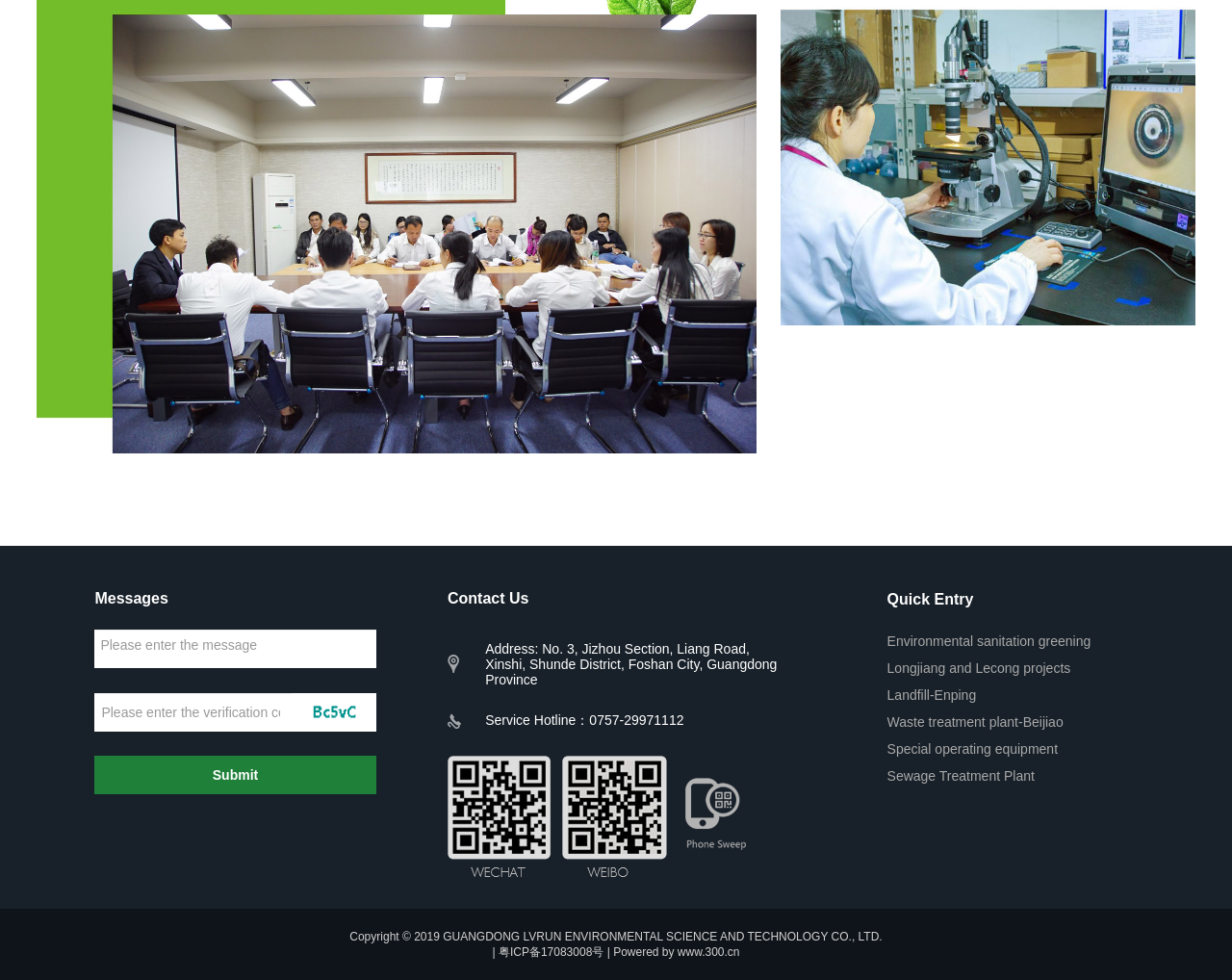Please indicate the bounding box coordinates for the clickable area to complete the following task: "View the service hotline". The coordinates should be specified as four float numbers between 0 and 1, i.e., [left, top, right, bottom].

[0.478, 0.727, 0.555, 0.743]